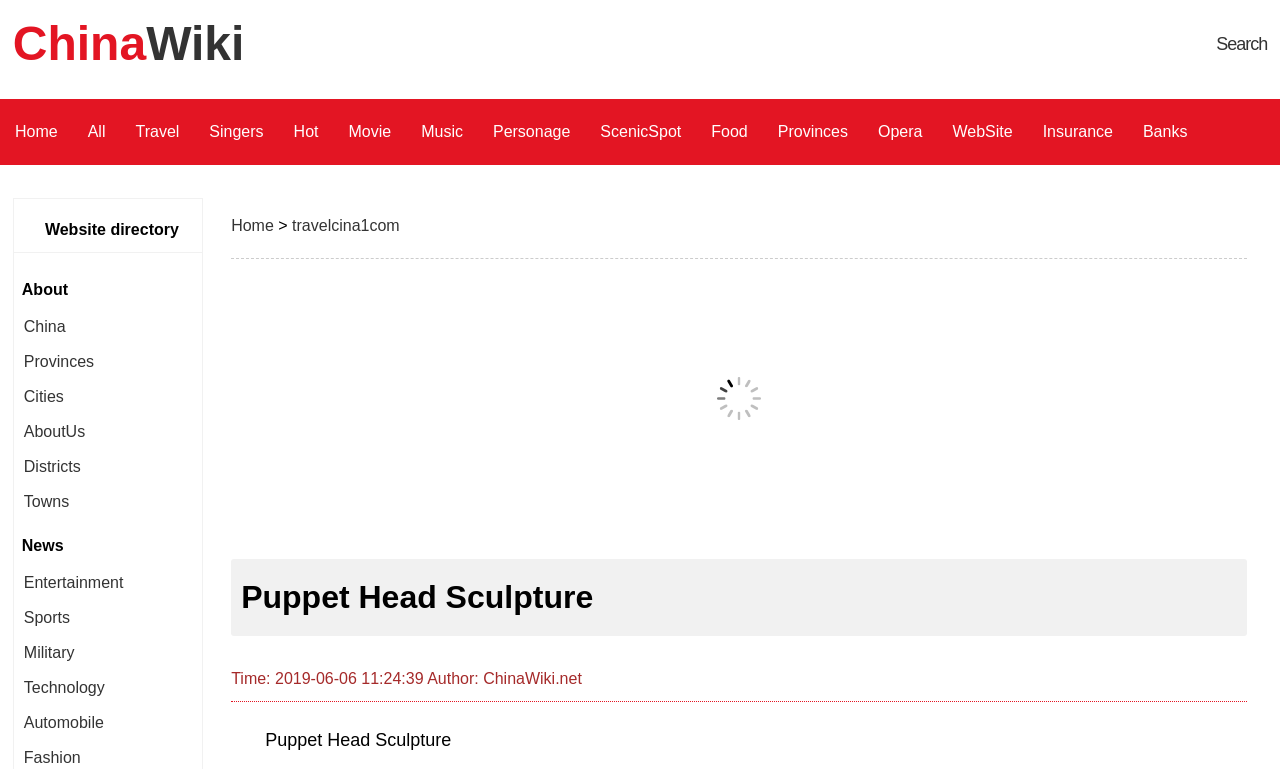Review the image closely and give a comprehensive answer to the question: What is the category of the link 'Provinces'?

The link 'Provinces' is located near the links 'China', 'Cities', and 'Districts', which implies that it belongs to the category of Geography.